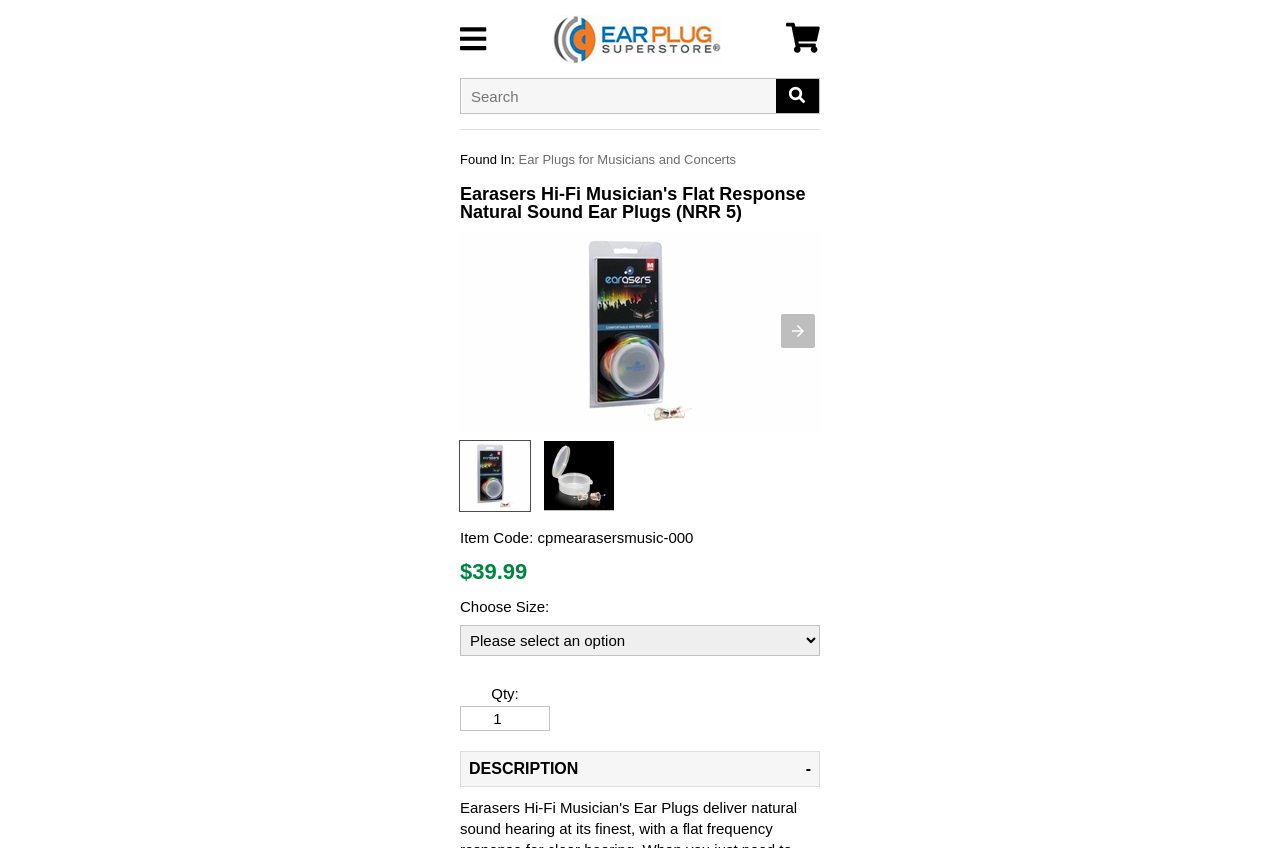Please identify the bounding box coordinates of the area that needs to be clicked to fulfill the following instruction: "Search for something."

[0.36, 0.093, 0.606, 0.133]